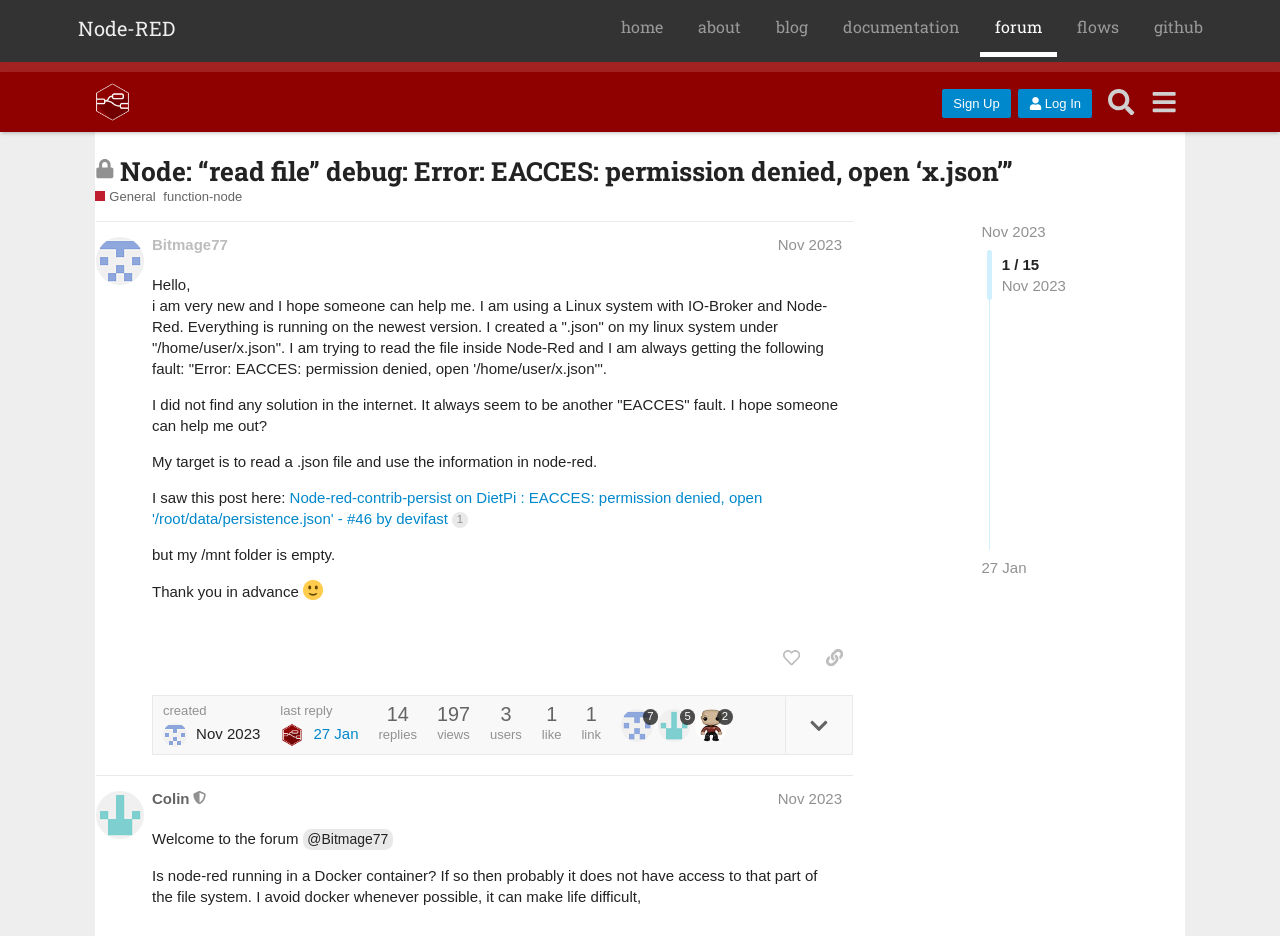Please determine the bounding box coordinates of the element's region to click for the following instruction: "Click on the 'Sign Up' button".

[0.736, 0.095, 0.79, 0.126]